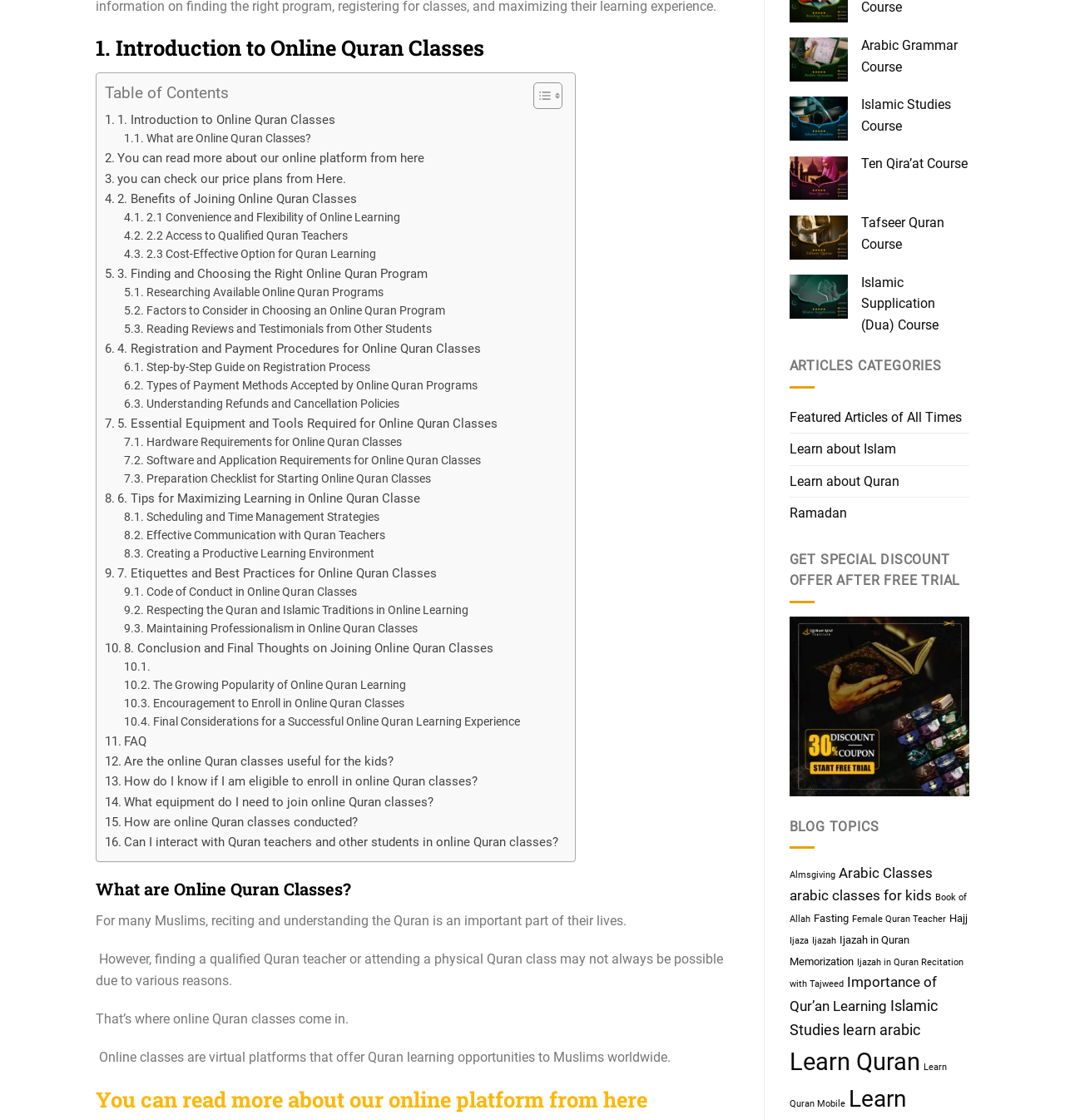Please find the bounding box for the UI component described as follows: "Learn Quran".

[0.741, 0.935, 0.864, 0.96]